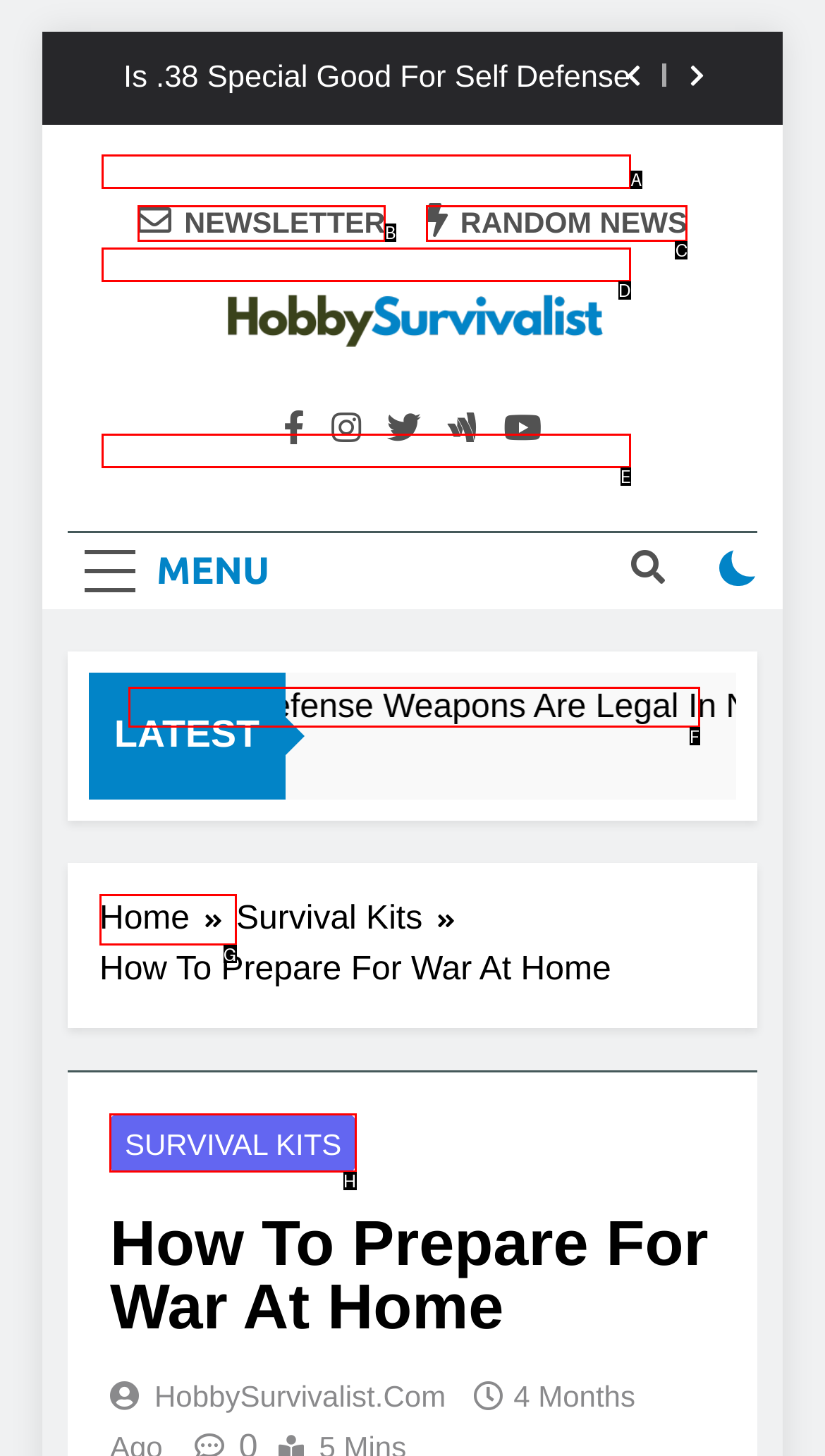Indicate the letter of the UI element that should be clicked to accomplish the task: View the SURVIVAL KITS page. Answer with the letter only.

H